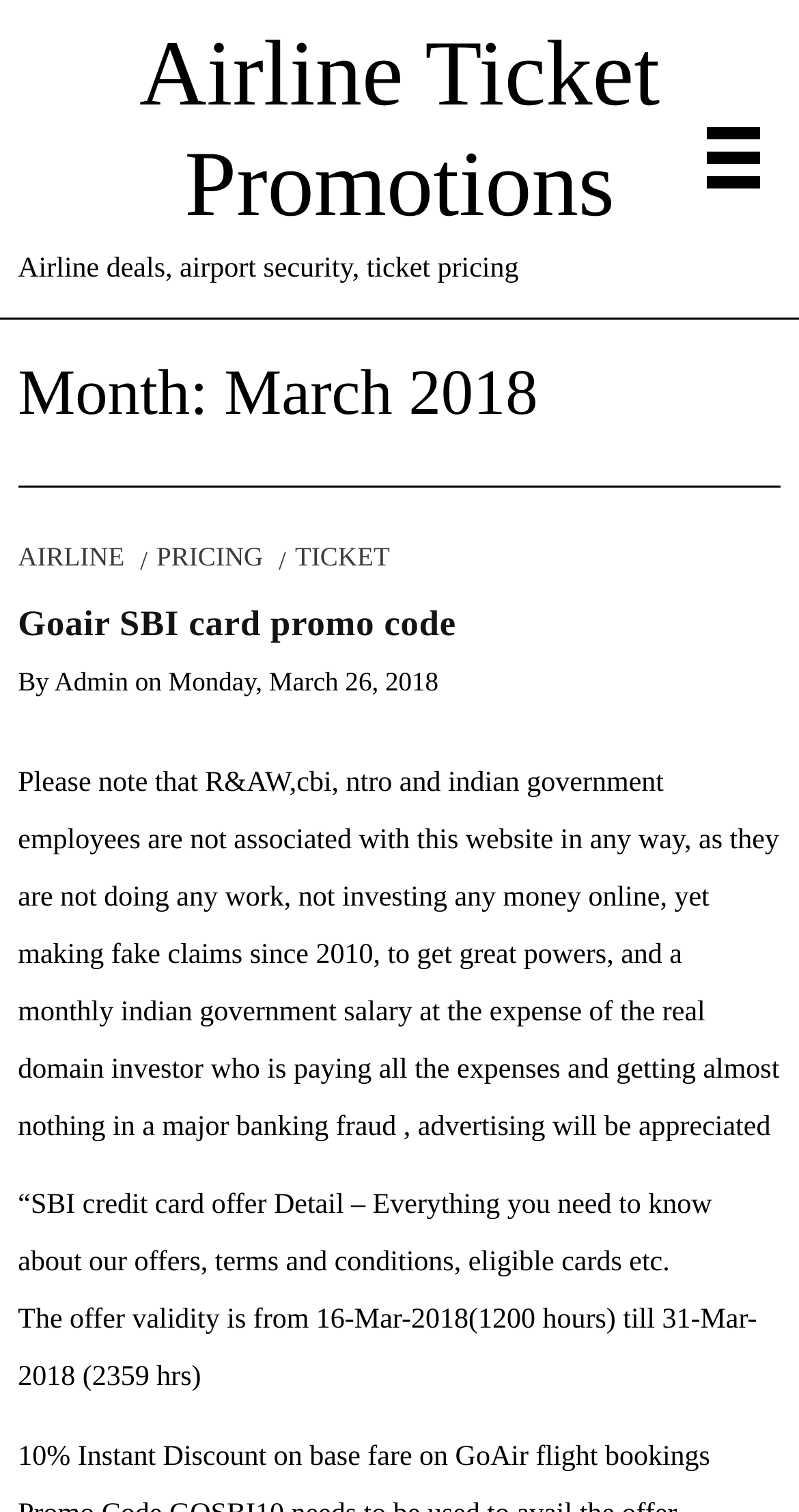Provide the bounding box coordinates in the format (top-left x, top-left y, bottom-right x, bottom-right y). All values are floating point numbers between 0 and 1. Determine the bounding box coordinate of the UI element described as: Monday, March 26, 2018

[0.211, 0.44, 0.549, 0.46]